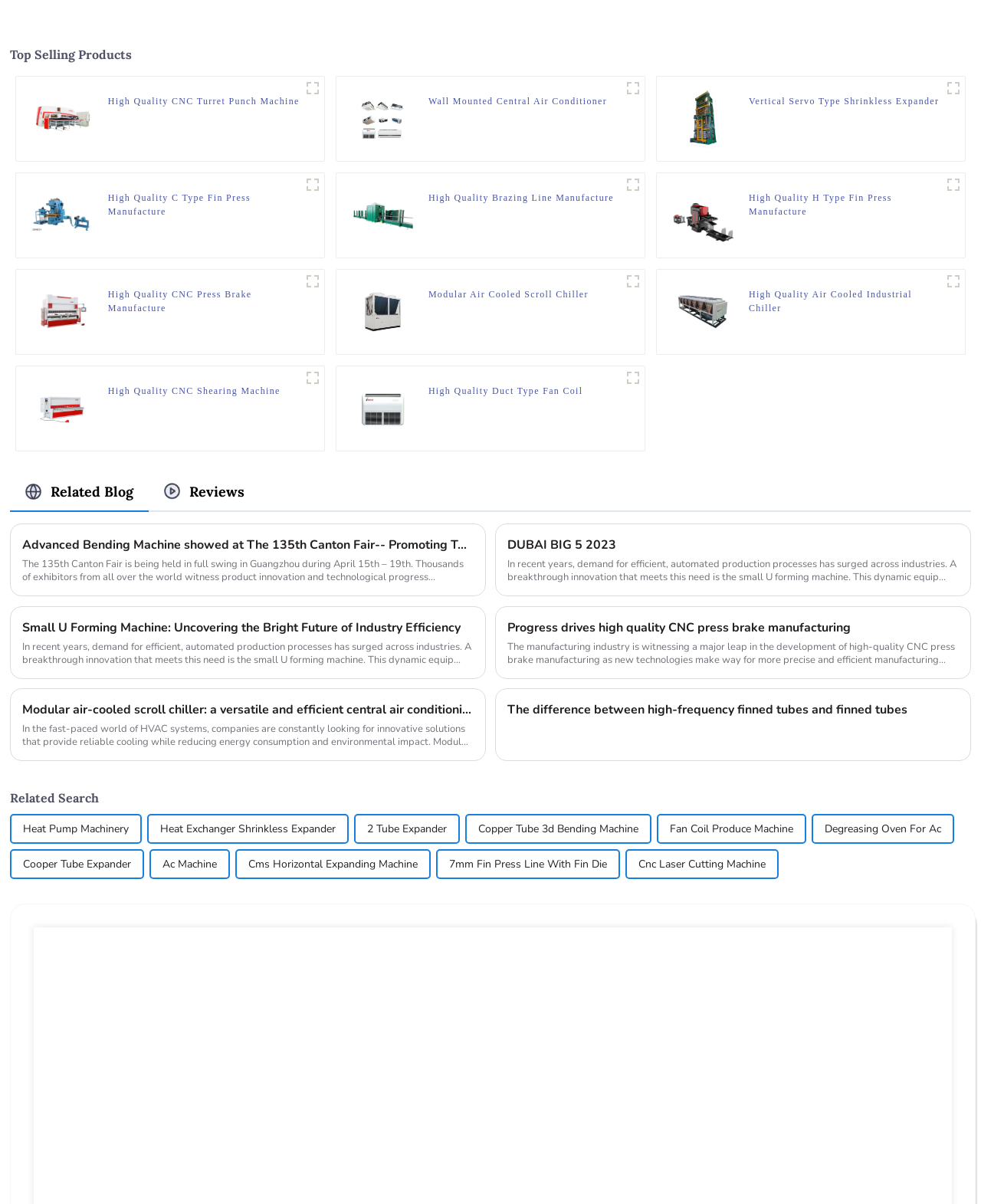Is there a blog section on this webpage?
Examine the screenshot and reply with a single word or phrase.

Yes